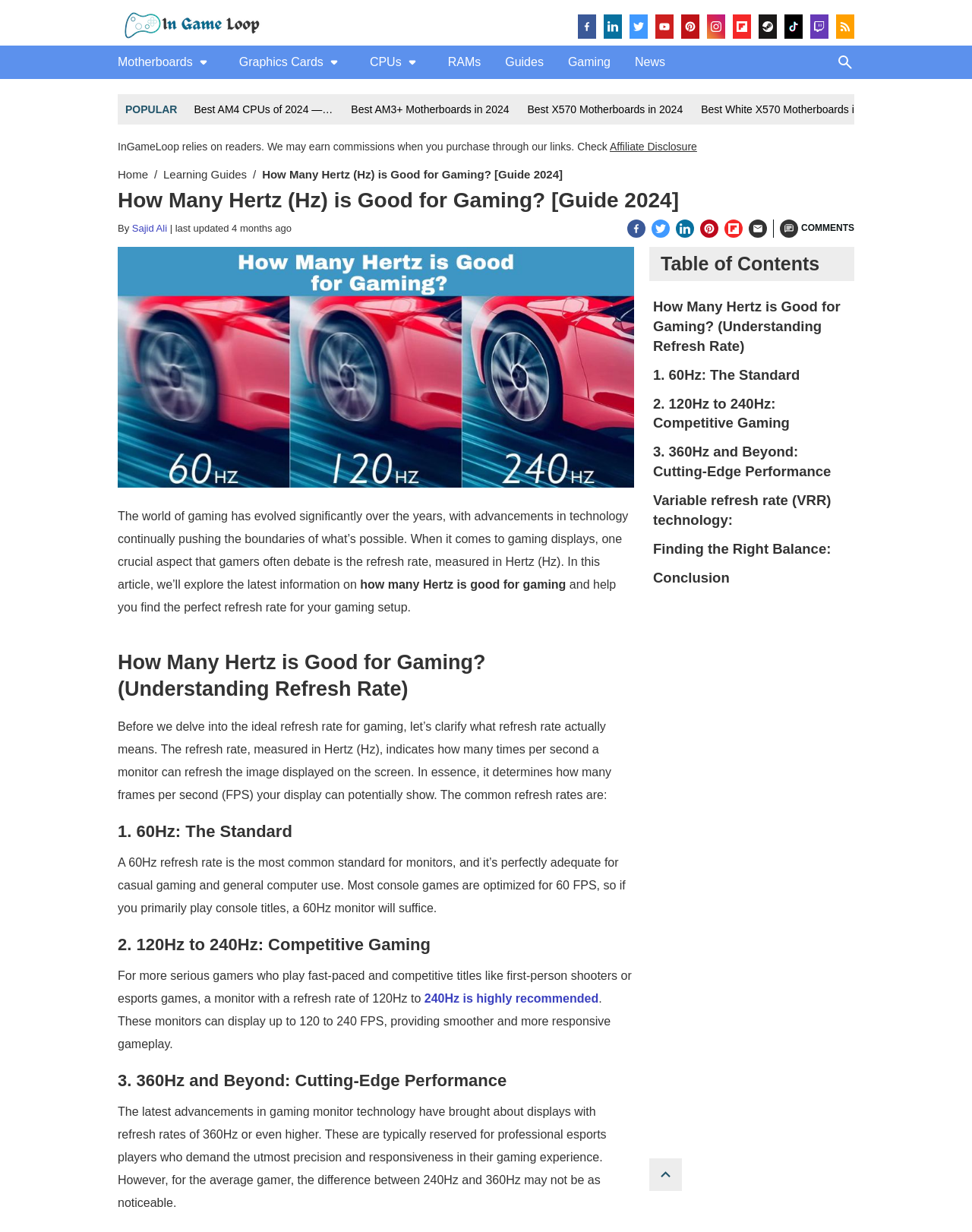Identify the main heading of the webpage and provide its text content.

How Many Hertz (Hz) is Good for Gaming? [Guide 2024]